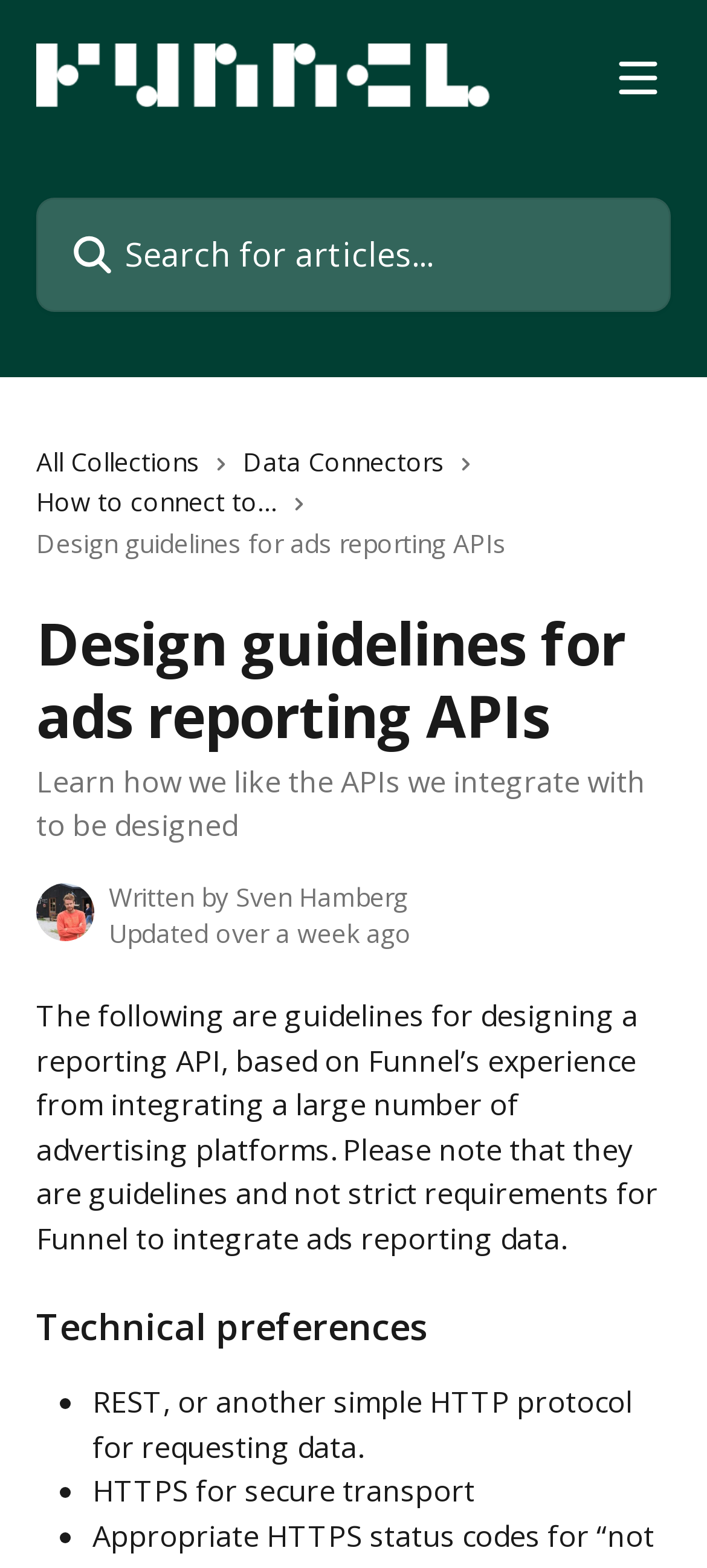When was the article last updated?
Please give a detailed answer to the question using the information shown in the image.

I found the answer by looking at the static text below the author's name, which states 'Updated over a week ago'.